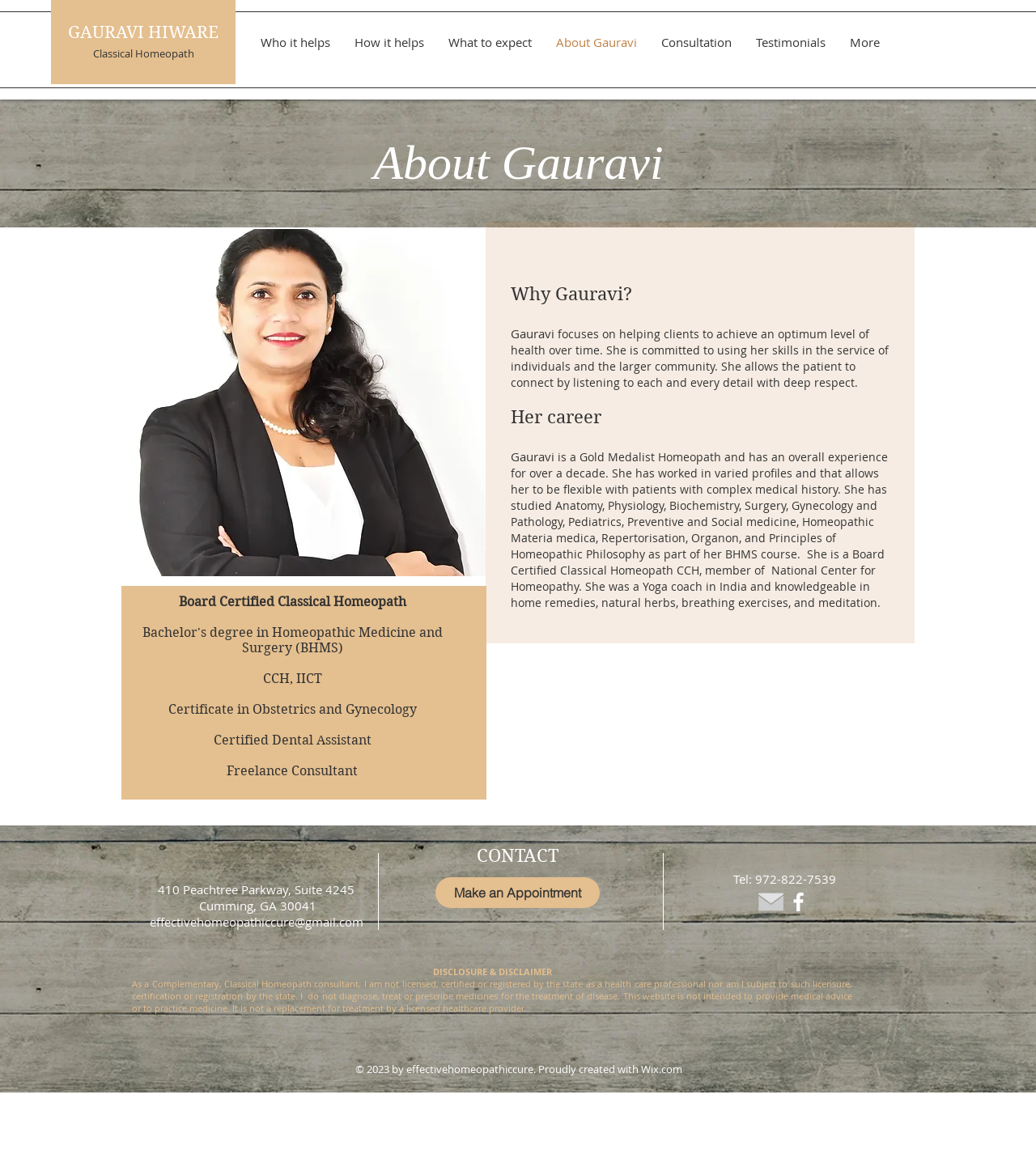Give a comprehensive overview of the webpage, including key elements.

This webpage is about Gauravi, a classical homeopath. At the top, there is a heading with her name, "GAURAVI HIWARE", and a link with the same text. Below this, there is a navigation menu with links to different sections of the website, including "Who it helps", "How it helps", "What to expect", "About Gauravi", "Consultation", "Testimonials", and "More".

The main content of the webpage is divided into sections. The first section has a heading "About Gauravi" and a paragraph of text describing her approach to helping clients achieve optimal health. Below this, there is a section with a heading "Why Gauravi?" and another paragraph of text.

The next section has a heading "Her career" and describes Gauravi's experience and education as a homeopath. This section includes a list of her certifications and qualifications, including "Board Certified Classical Homeopath", "Bachelor's degree in Homeopathic Medicine and Surgery (BHMS)", "CCH", "IICT Certificate in Obstetrics and Gynecology", "Certified Dental Assistant", and "Freelance Consultant".

To the left of this section, there is an image of Gauravi. Below the image, there is a section with a heading "CONTACT" and a link to make an appointment. There is also a social bar with links to email and Facebook.

At the bottom of the webpage, there is a section with a heading "DISCLOSURE & DISCLAIMER" and a paragraph of text describing the limitations of Gauravi's services as a complementary, classical homeopath consultant. There is also a copyright notice and a link to the website's creator, Wix.com. Finally, there is a section with Gauravi's contact information, including her address, email, and phone number.